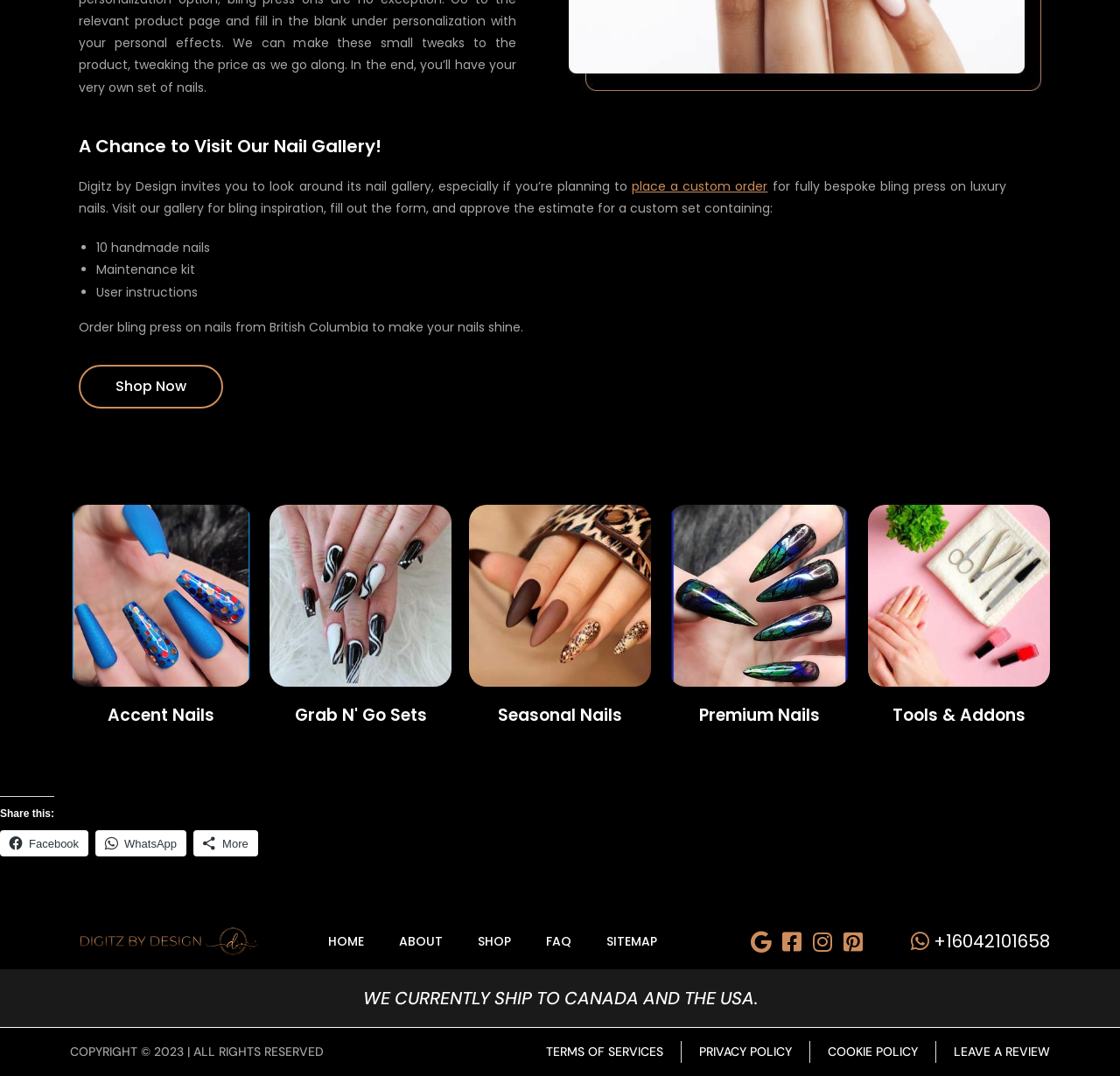Give a one-word or one-phrase response to the question:
What is the scope of shipping for Digitz by Design?

Canada and the USA